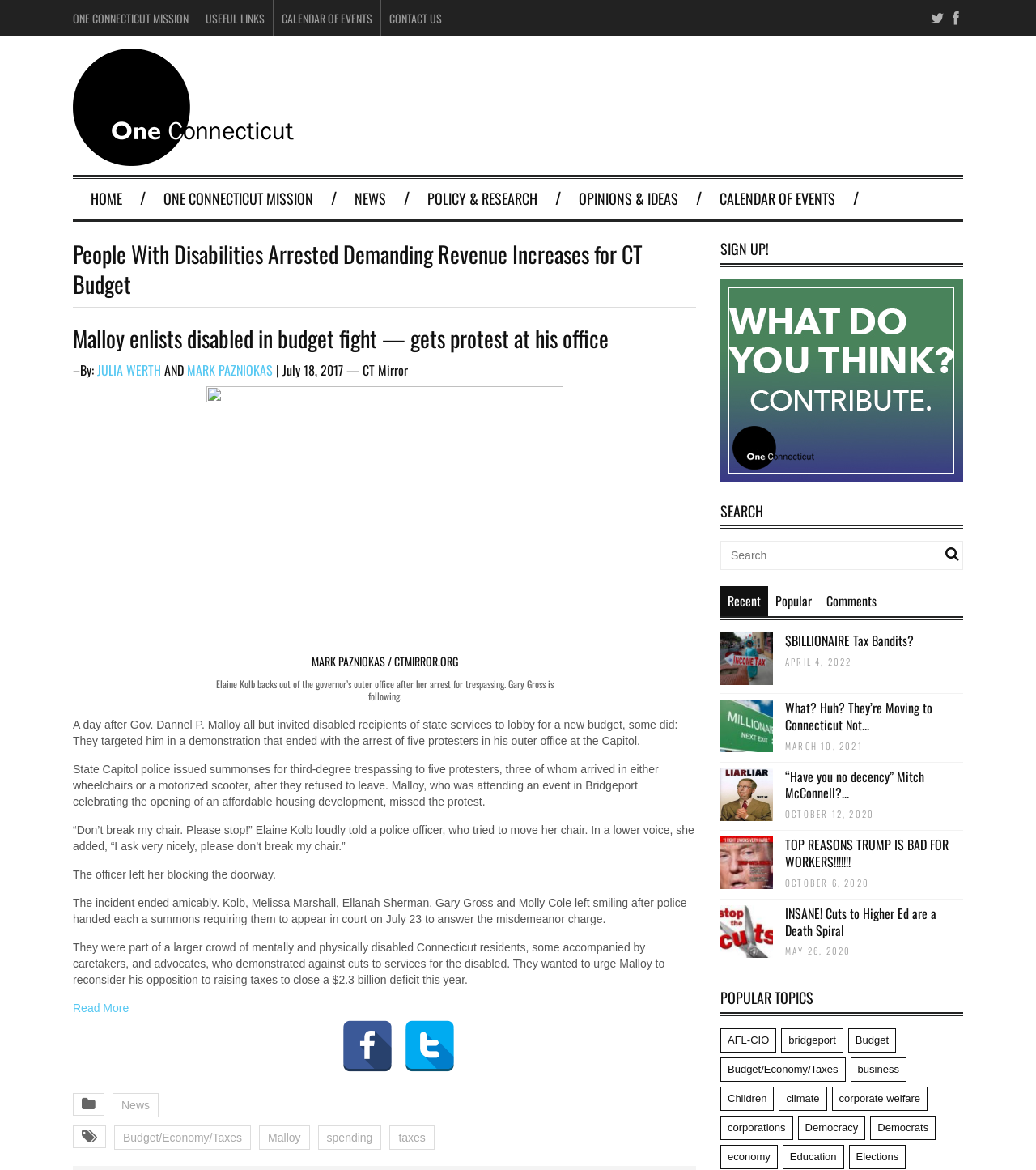Find the bounding box of the UI element described as: "One Connecticut Mission". The bounding box coordinates should be given as four float values between 0 and 1, i.e., [left, top, right, bottom].

[0.07, 0.009, 0.182, 0.023]